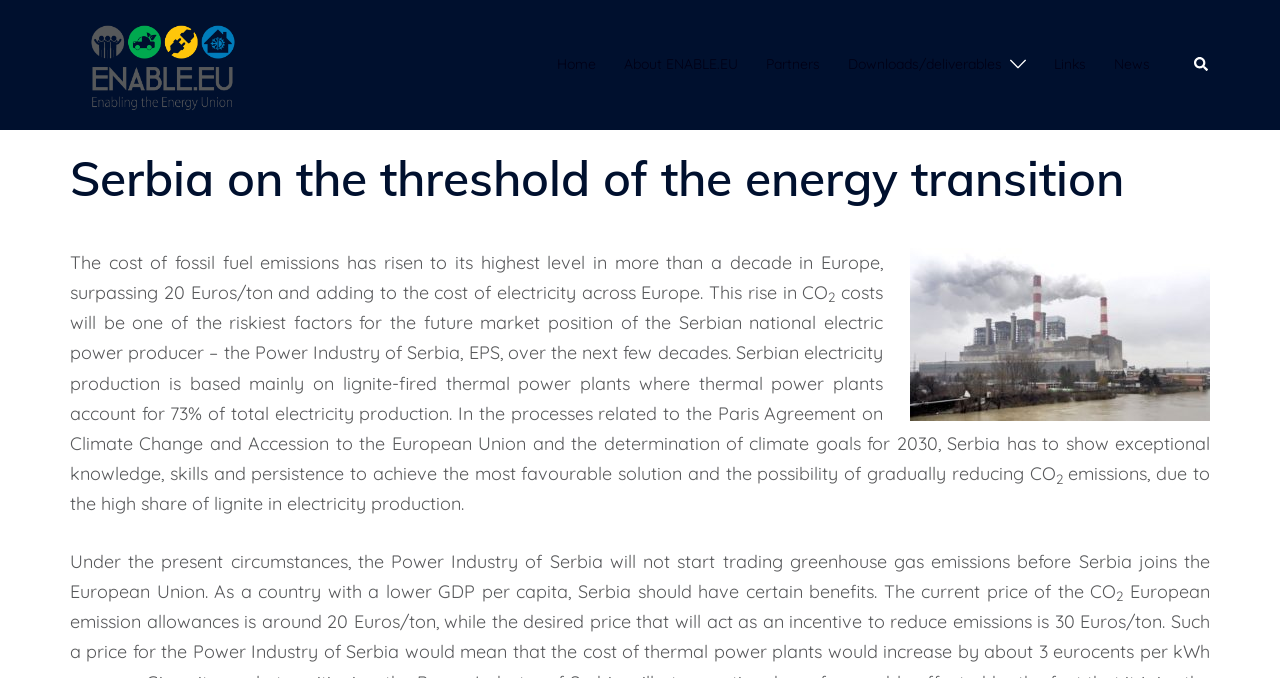Please determine the bounding box coordinates of the area that needs to be clicked to complete this task: 'read news'. The coordinates must be four float numbers between 0 and 1, formatted as [left, top, right, bottom].

[0.87, 0.079, 0.898, 0.113]